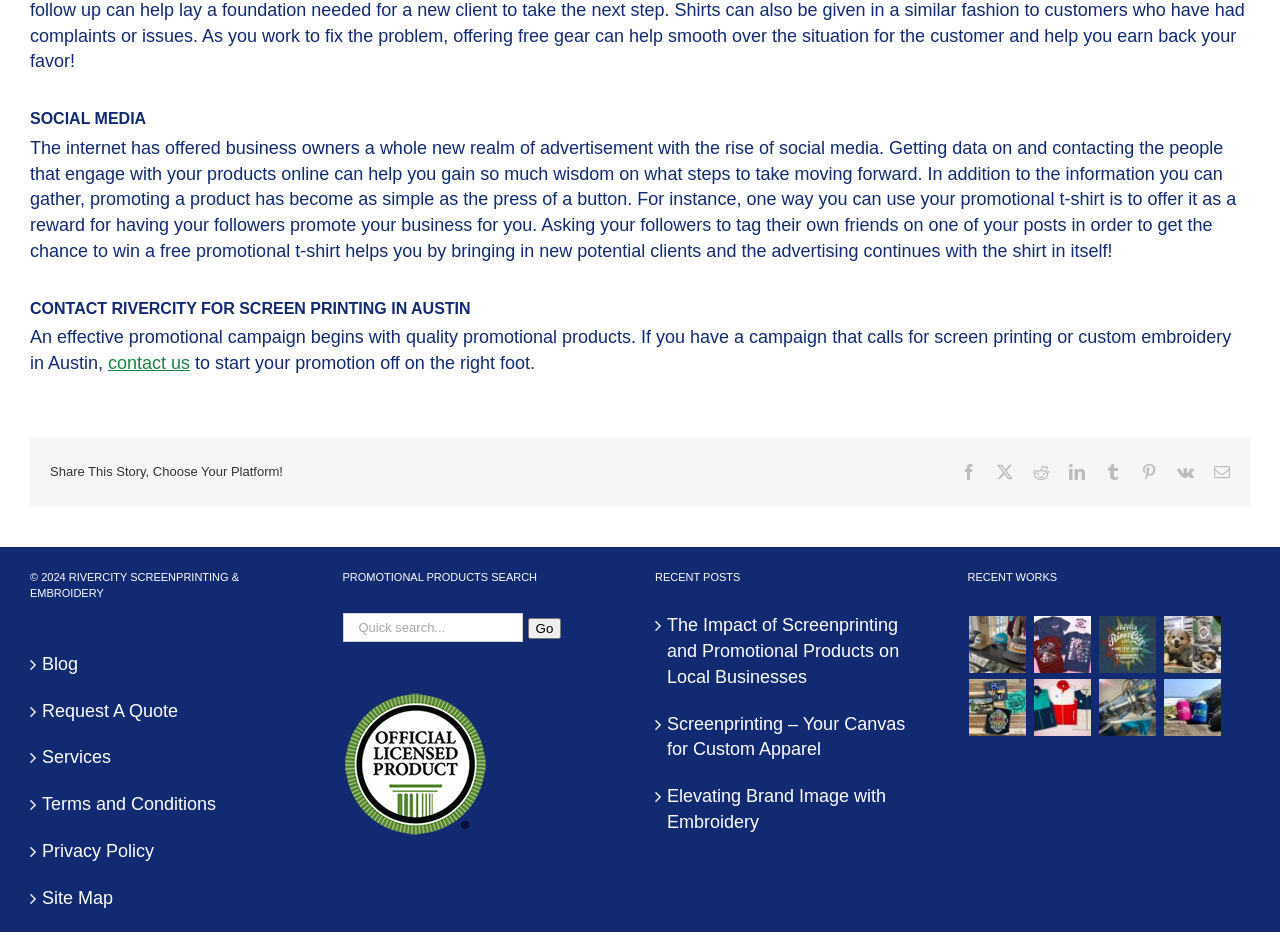Find the bounding box coordinates for the HTML element described in this sentence: "title="RiverCity Sun Design"". Provide the coordinates as four float numbers between 0 and 1, in the format [left, top, right, bottom].

[0.857, 0.658, 0.904, 0.726]